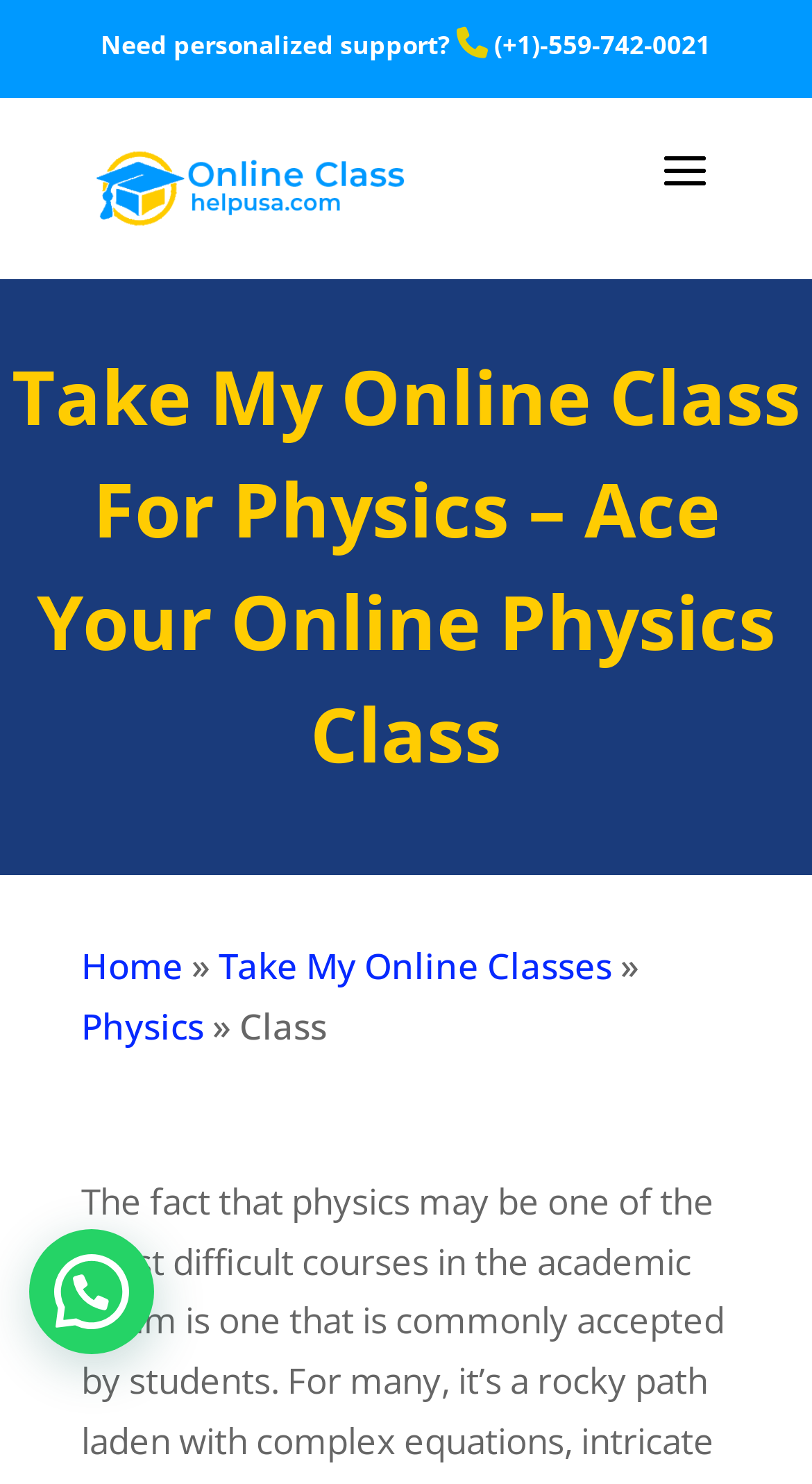Given the description "Take My Online Classes", provide the bounding box coordinates of the corresponding UI element.

[0.269, 0.634, 0.754, 0.667]